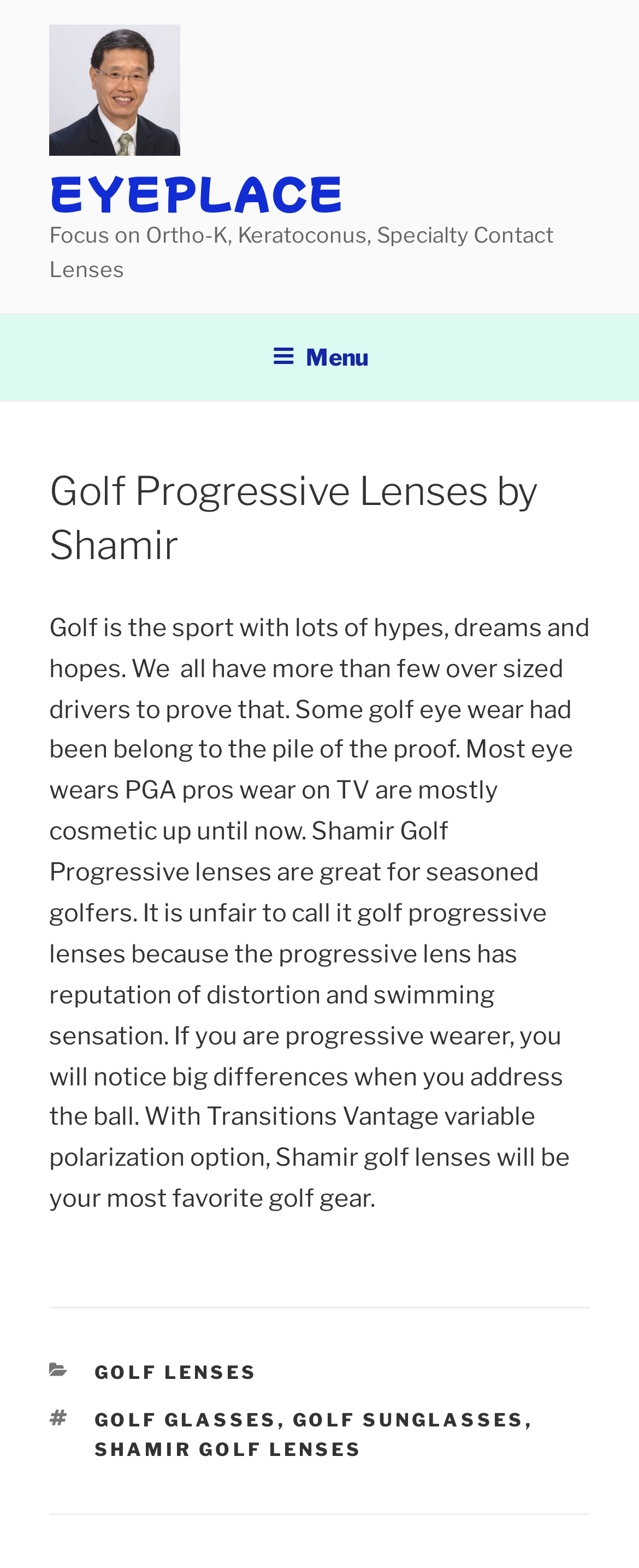Determine the primary headline of the webpage.

Golf Progressive Lenses by Shamir